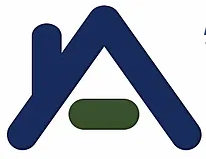What does the green element symbolize?
Please look at the screenshot and answer in one word or a short phrase.

Growth